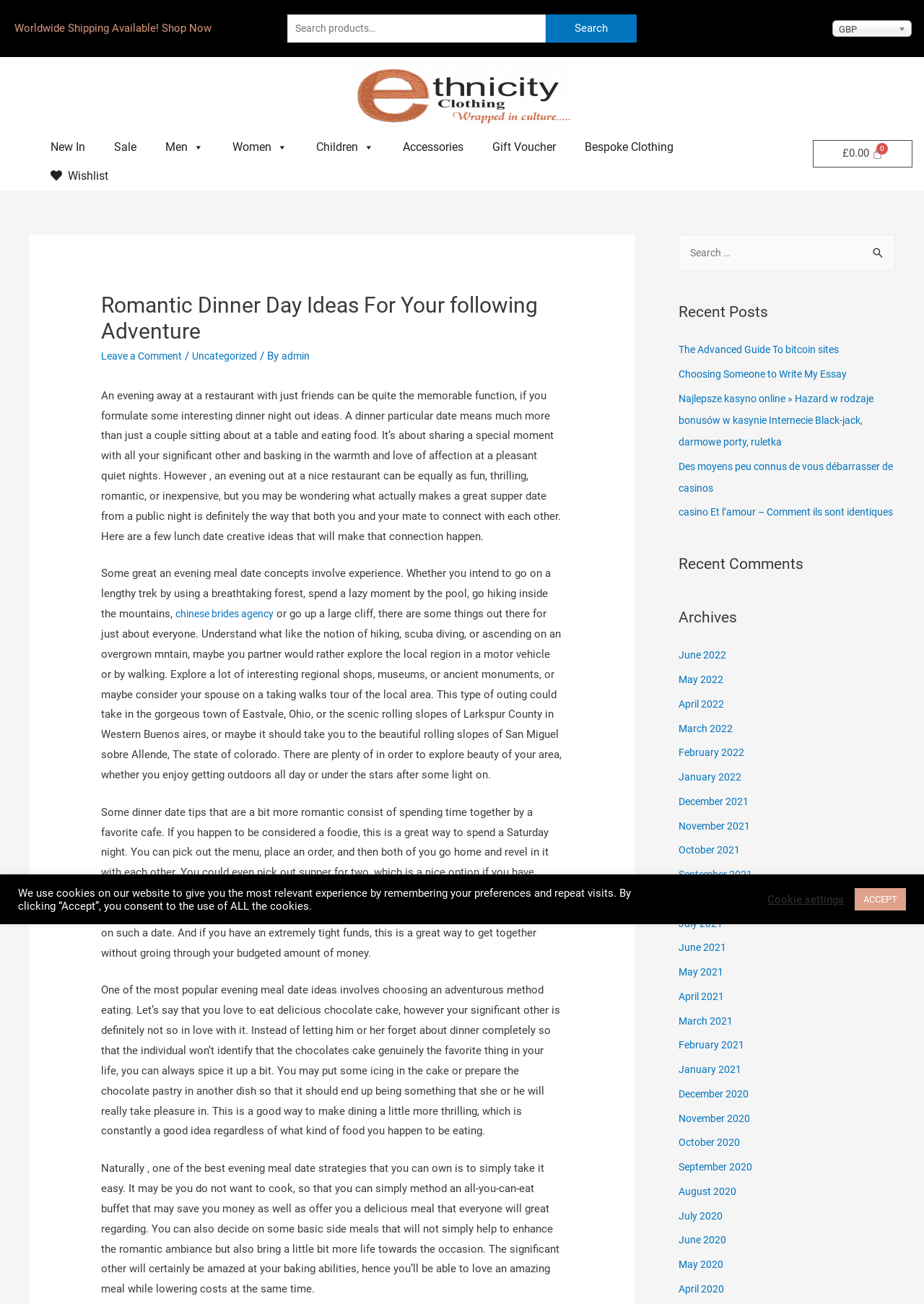Locate the bounding box coordinates for the element described below: "chinese brides agency". The coordinates must be four float values between 0 and 1, formatted as [left, top, right, bottom].

[0.19, 0.468, 0.306, 0.478]